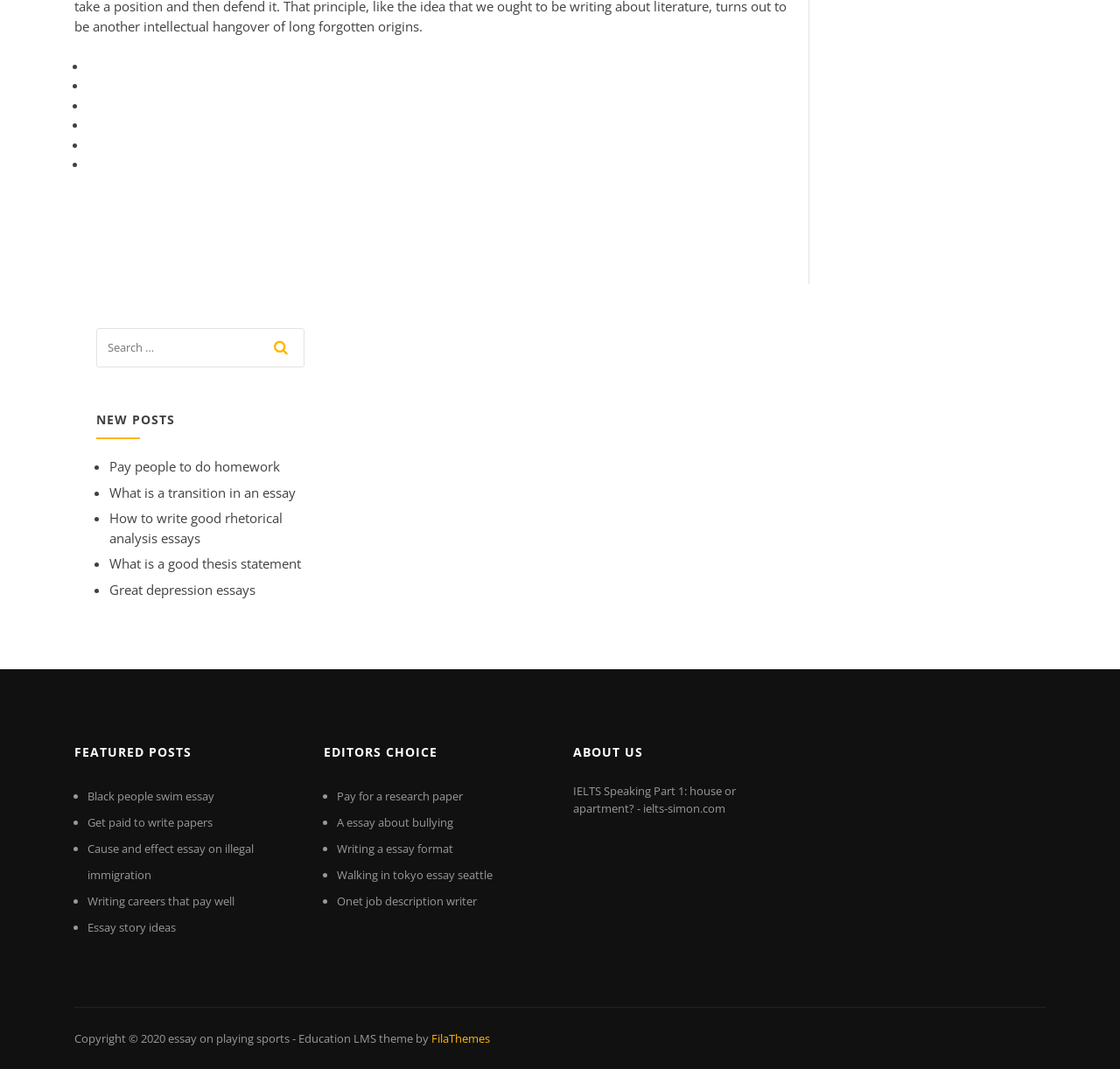Given the element description: "Onet job description writer", predict the bounding box coordinates of the UI element it refers to, using four float numbers between 0 and 1, i.e., [left, top, right, bottom].

[0.301, 0.836, 0.426, 0.85]